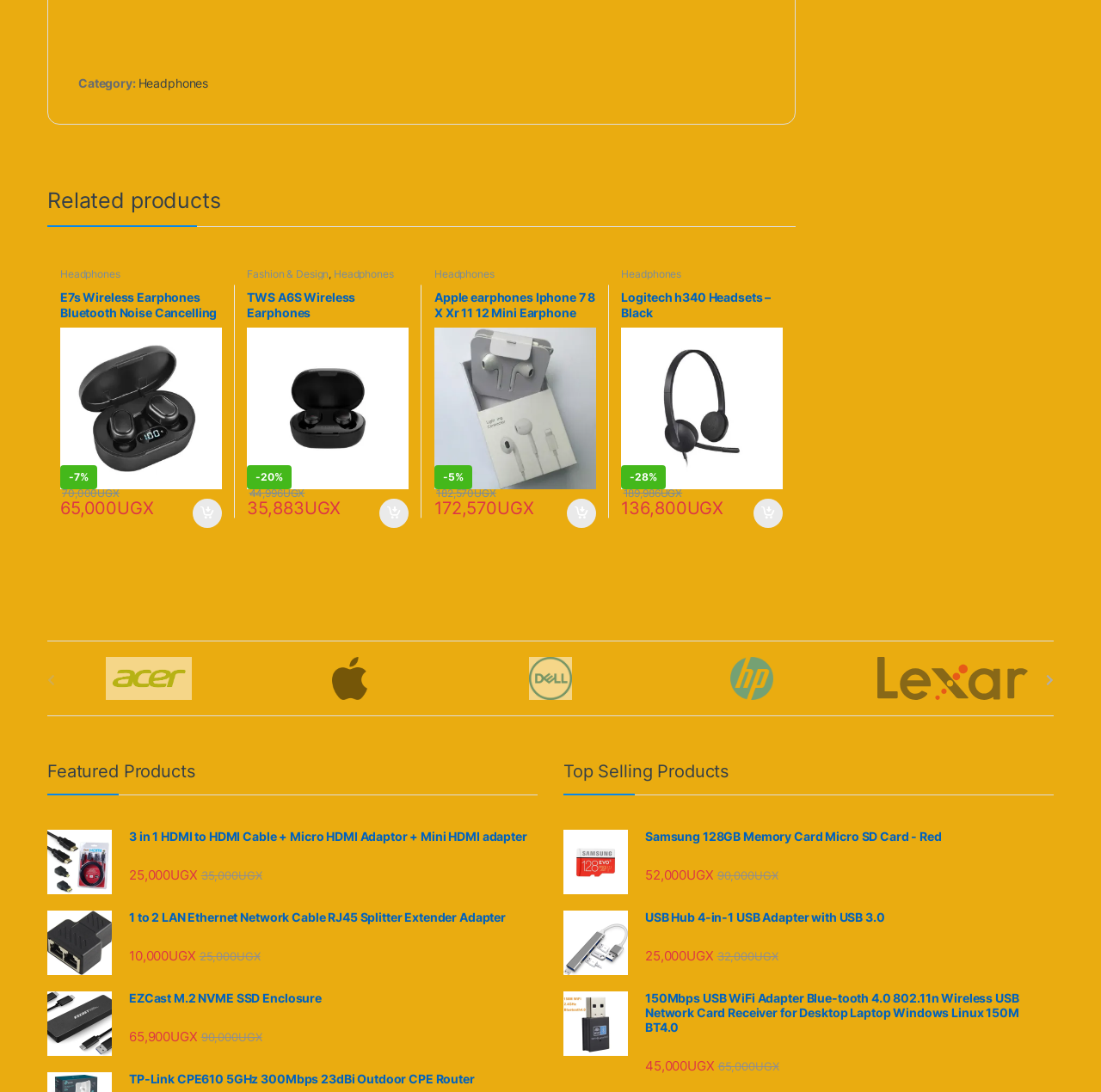Show the bounding box coordinates of the element that should be clicked to complete the task: "Click on 'TP-Link CPE610 5GHz 300Mbps 23dBi Outdoor CPE Router'".

[0.043, 0.982, 0.488, 0.995]